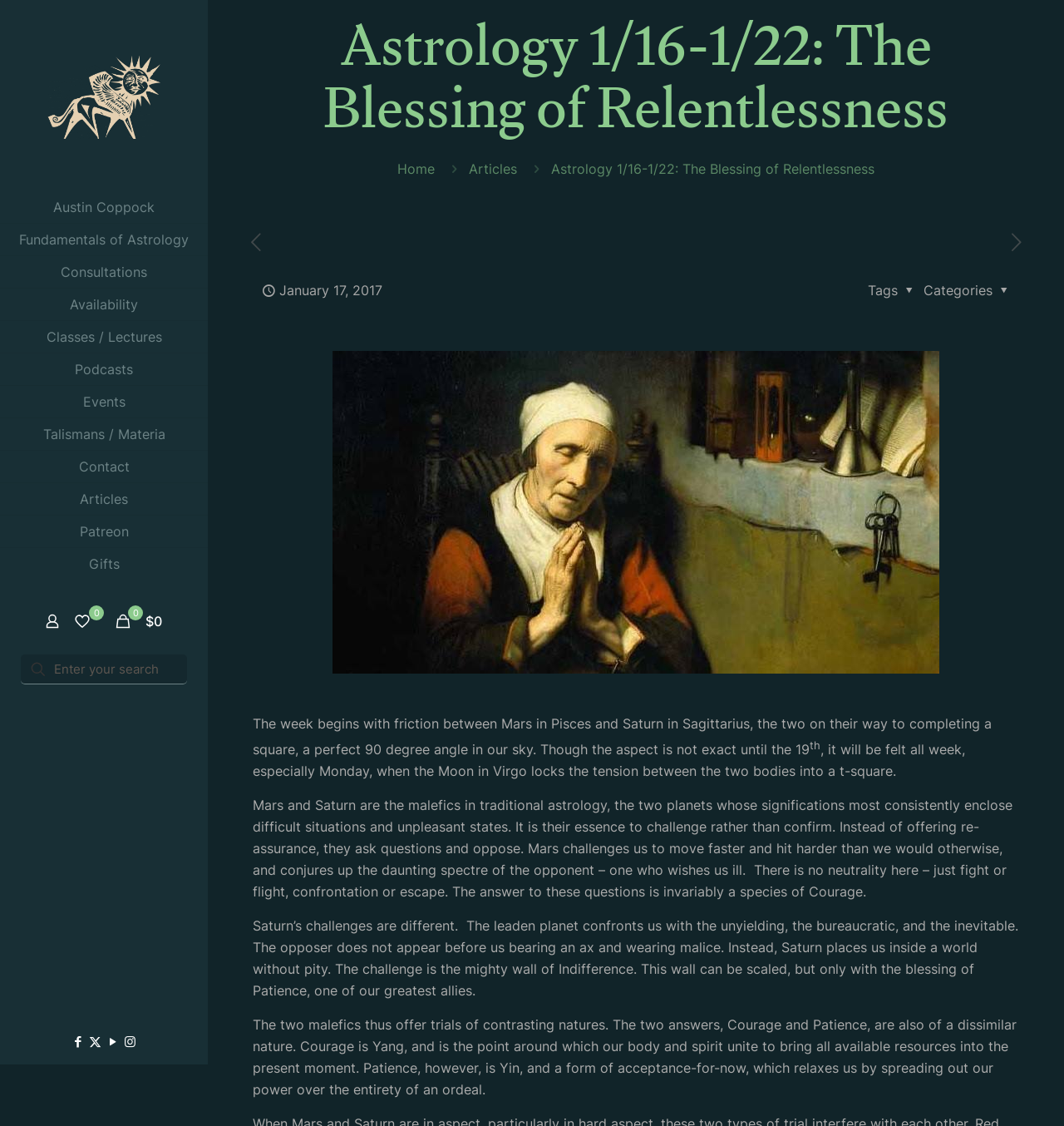What is the name of the planet mentioned in the first sentence of the article?
Examine the image closely and answer the question with as much detail as possible.

I found the answer by reading the first sentence of the article, which mentions 'Mars in Pisces and Saturn in Sagittarius'. This suggests that one of the planets mentioned is Mars.